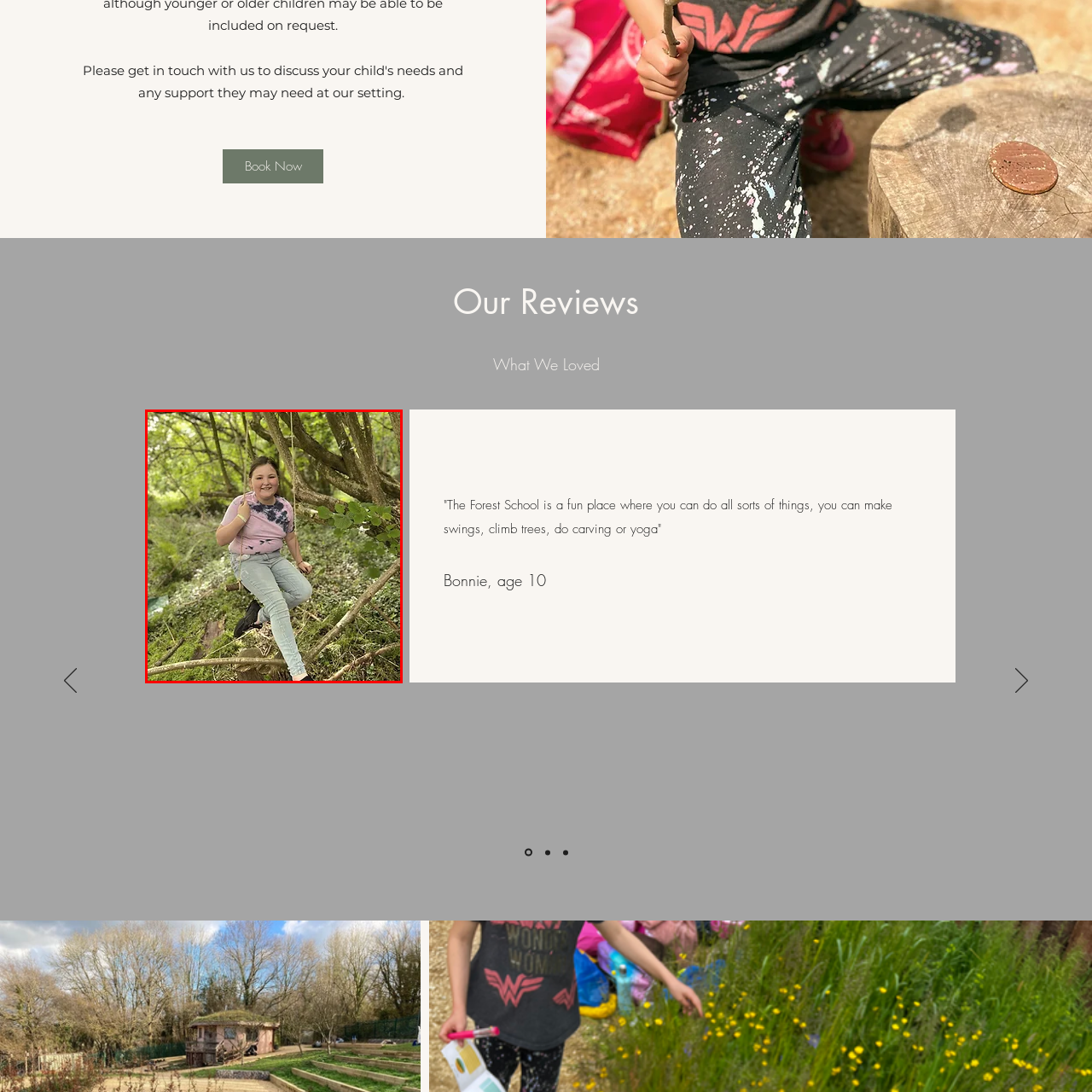Detail the features and components of the image inside the red outline.

In this joyful outdoor scene, a young girl with a cheerful smile enjoys a moment of playfulness as she sits on a swing made from branches in a lush, green forest. She wears a light pink t-shirt with a tie-dye pattern and light blue jeans, embodying a sense of adventure and freedom typical of childhood. The vibrant greenery surrounding her complements the playful atmosphere, hinting at activities available at a nature-focused location, such as the Forest School. This image captures the essence of fun and creativity, as well as the playful spirit of exploration that such an environment fosters, making it an inviting place for children to learn and engage with nature.